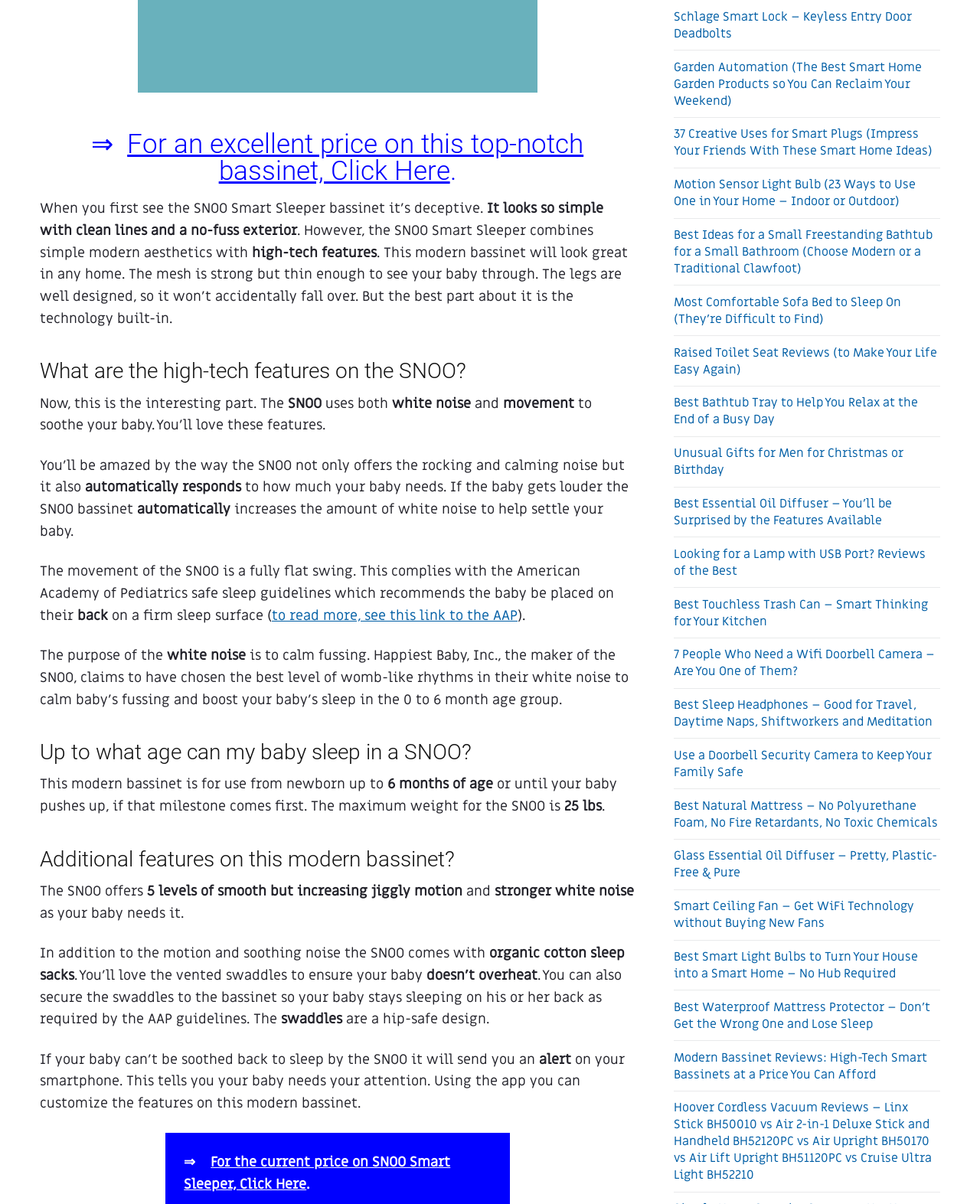Using the details from the image, please elaborate on the following question: What is the maximum weight limit for the SNOO?

According to the webpage, the maximum weight limit for the SNOO bassinet is 25 pounds, which is an important safety consideration for parents.